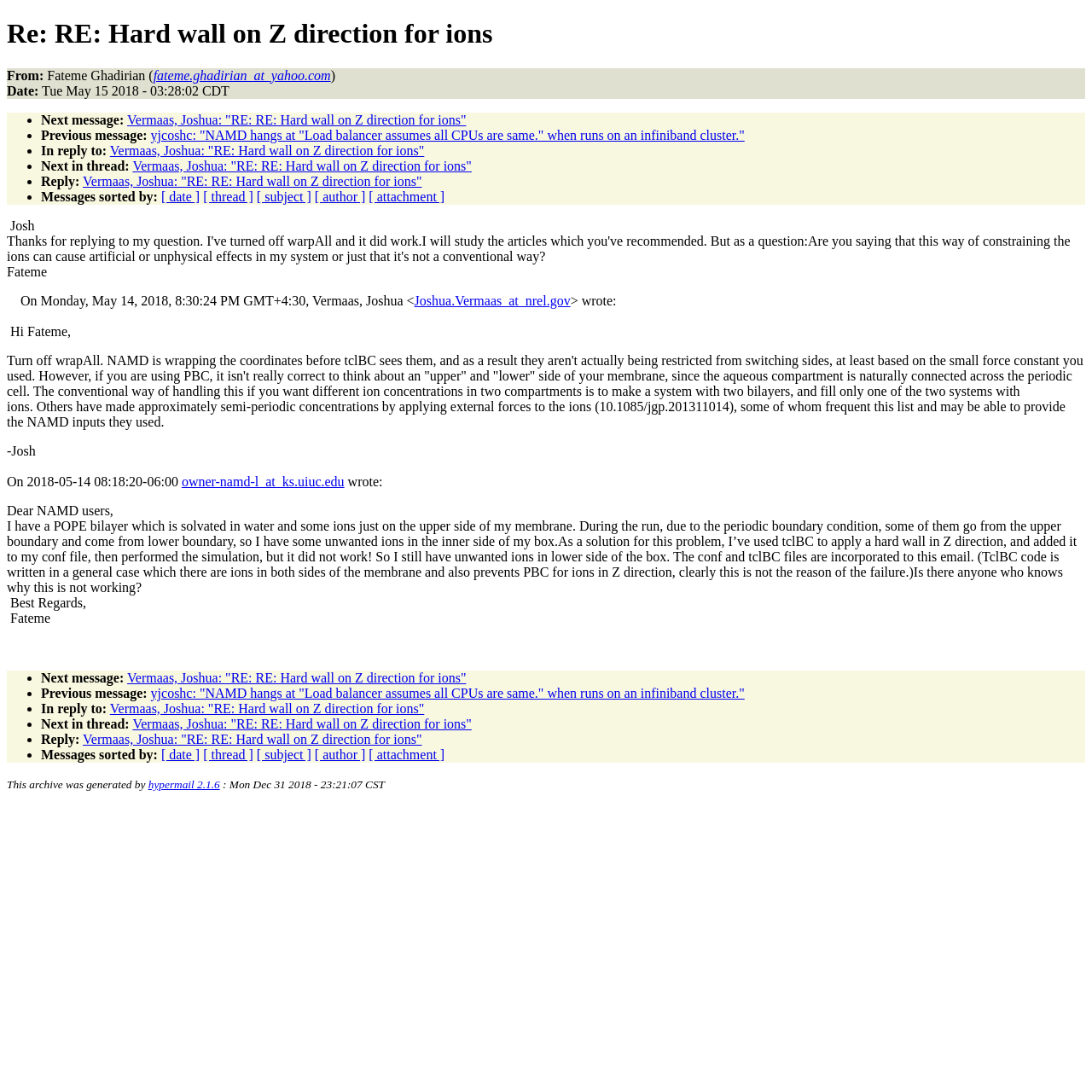Please examine the image and answer the question with a detailed explanation:
What is the topic of the email discussion?

The topic of the email discussion is about applying a hard wall on Z direction for ions in a molecular dynamics simulation, as indicated by the subject line and the content of the email.